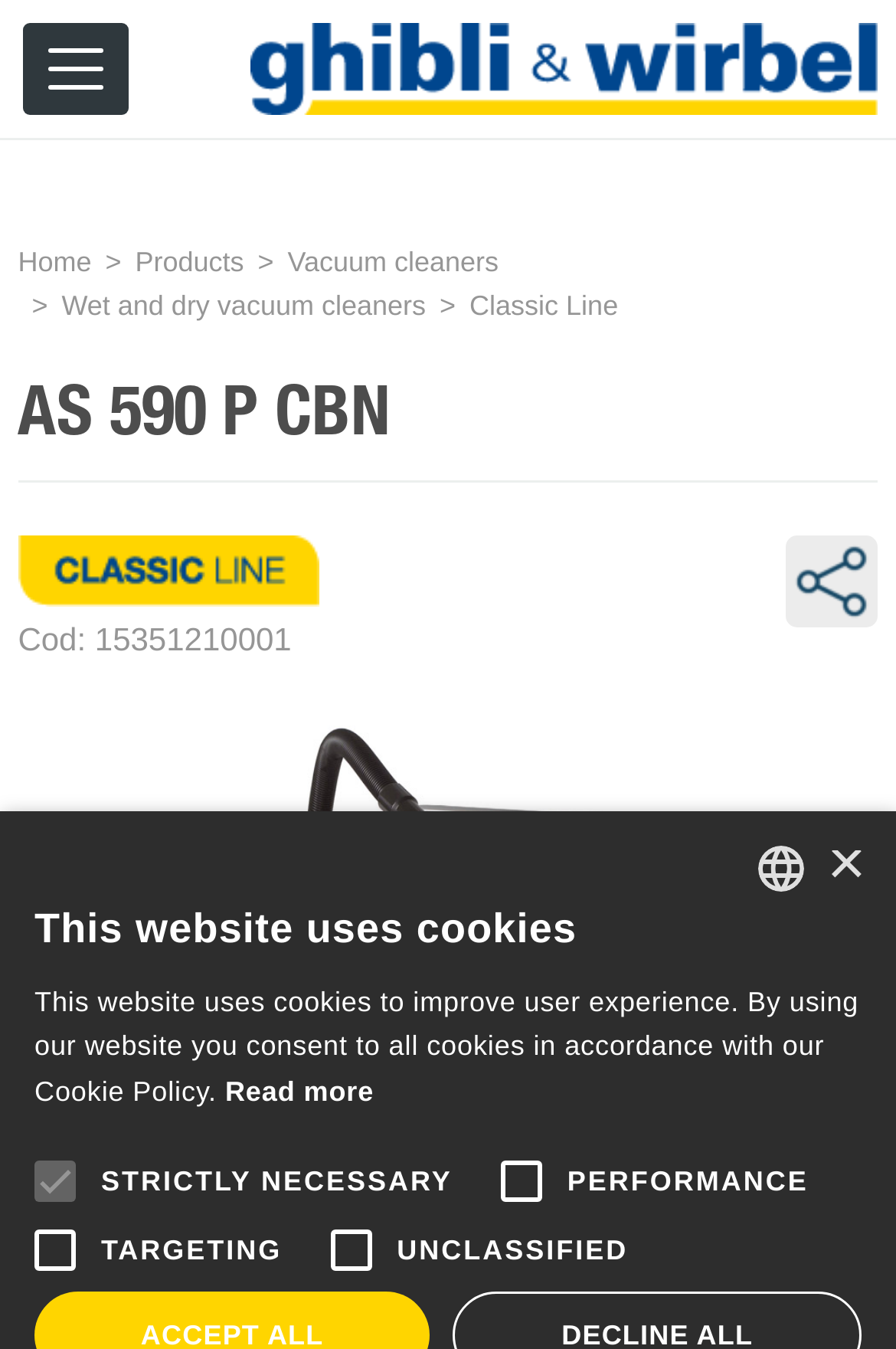Specify the bounding box coordinates (top-left x, top-left y, bottom-right x, bottom-right y) of the UI element in the screenshot that matches this description: title="AS 590 P CBN"

[0.262, 0.48, 0.326, 0.511]